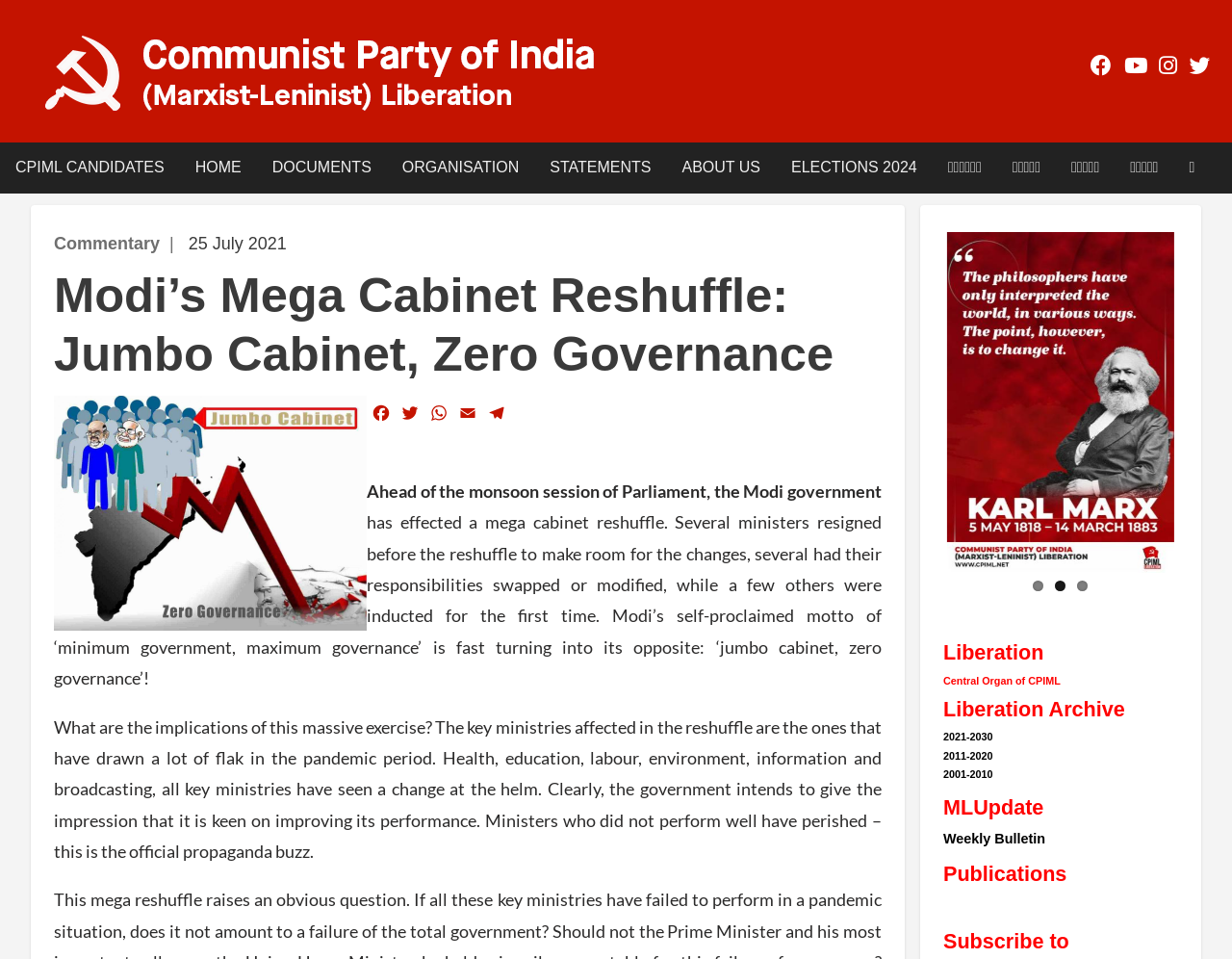Locate the bounding box coordinates of the UI element described by: "Liberation Archive". Provide the coordinates as four float numbers between 0 and 1, formatted as [left, top, right, bottom].

[0.766, 0.726, 0.913, 0.752]